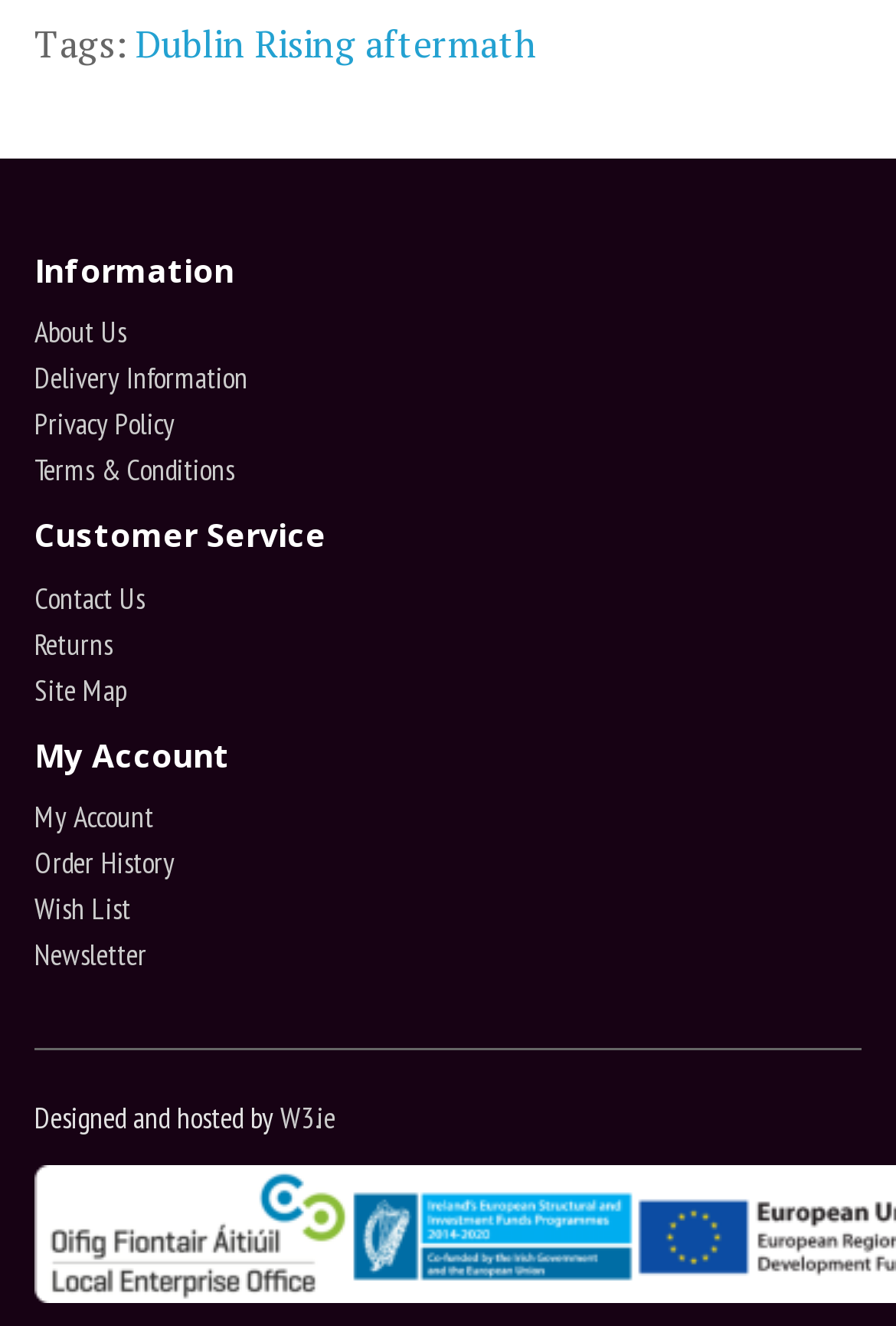Identify the bounding box coordinates necessary to click and complete the given instruction: "Contact customer service".

[0.038, 0.436, 0.162, 0.466]